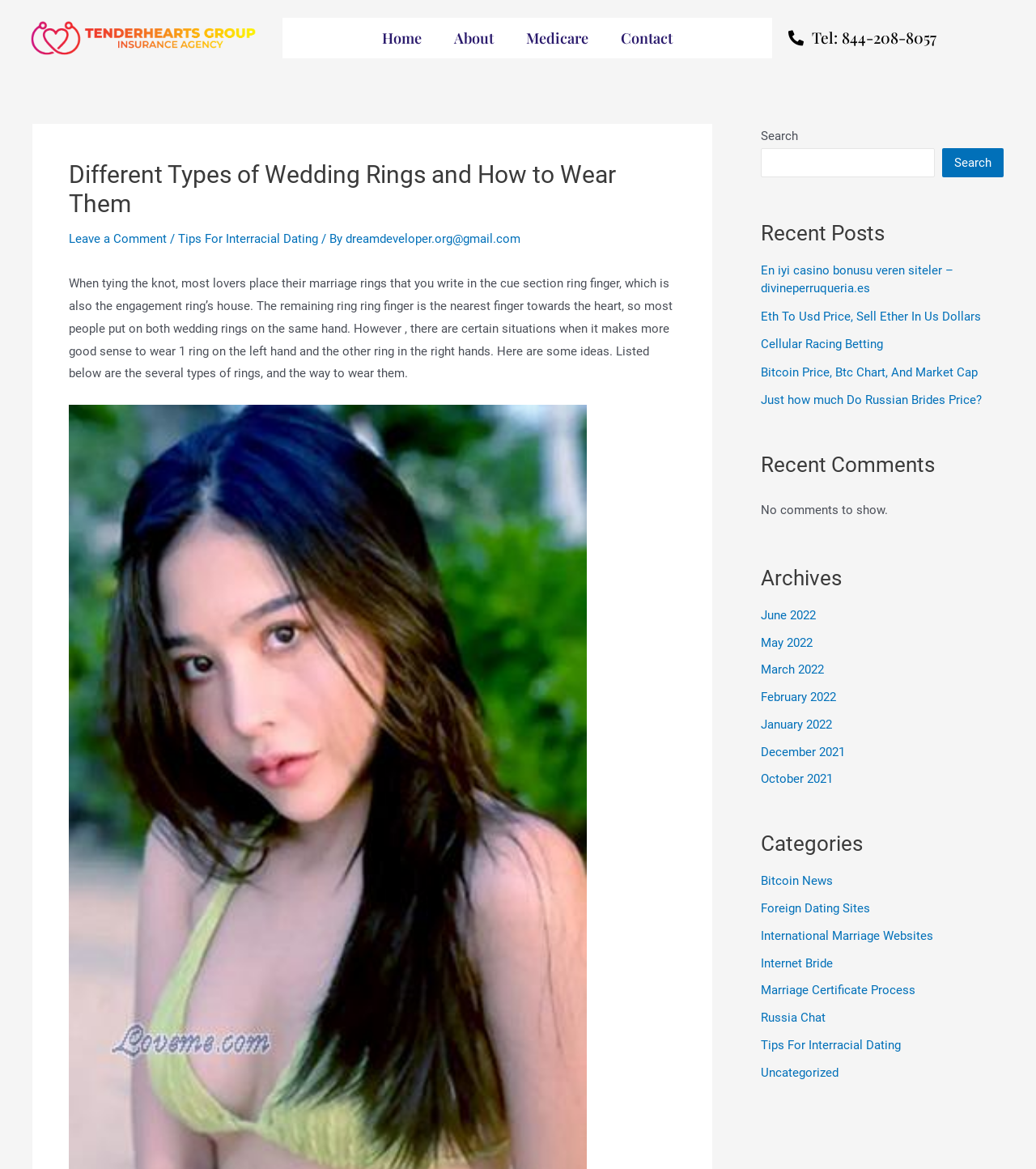Provide your answer in a single word or phrase: 
What is the author's email address?

dreamdeveloper.org@gmail.com